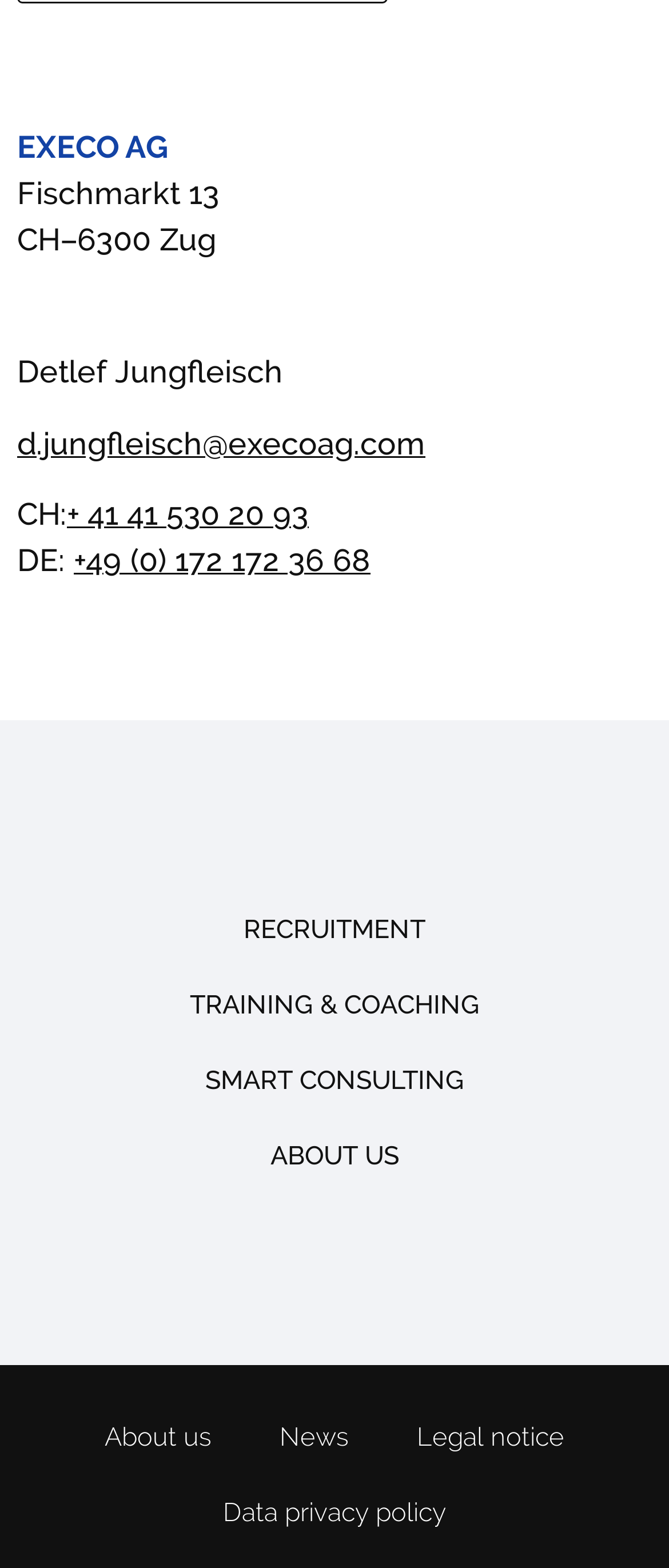What are the options in the footer section?
Based on the image, give a concise answer in the form of a single word or short phrase.

About us, News, Legal notice, Data privacy policy